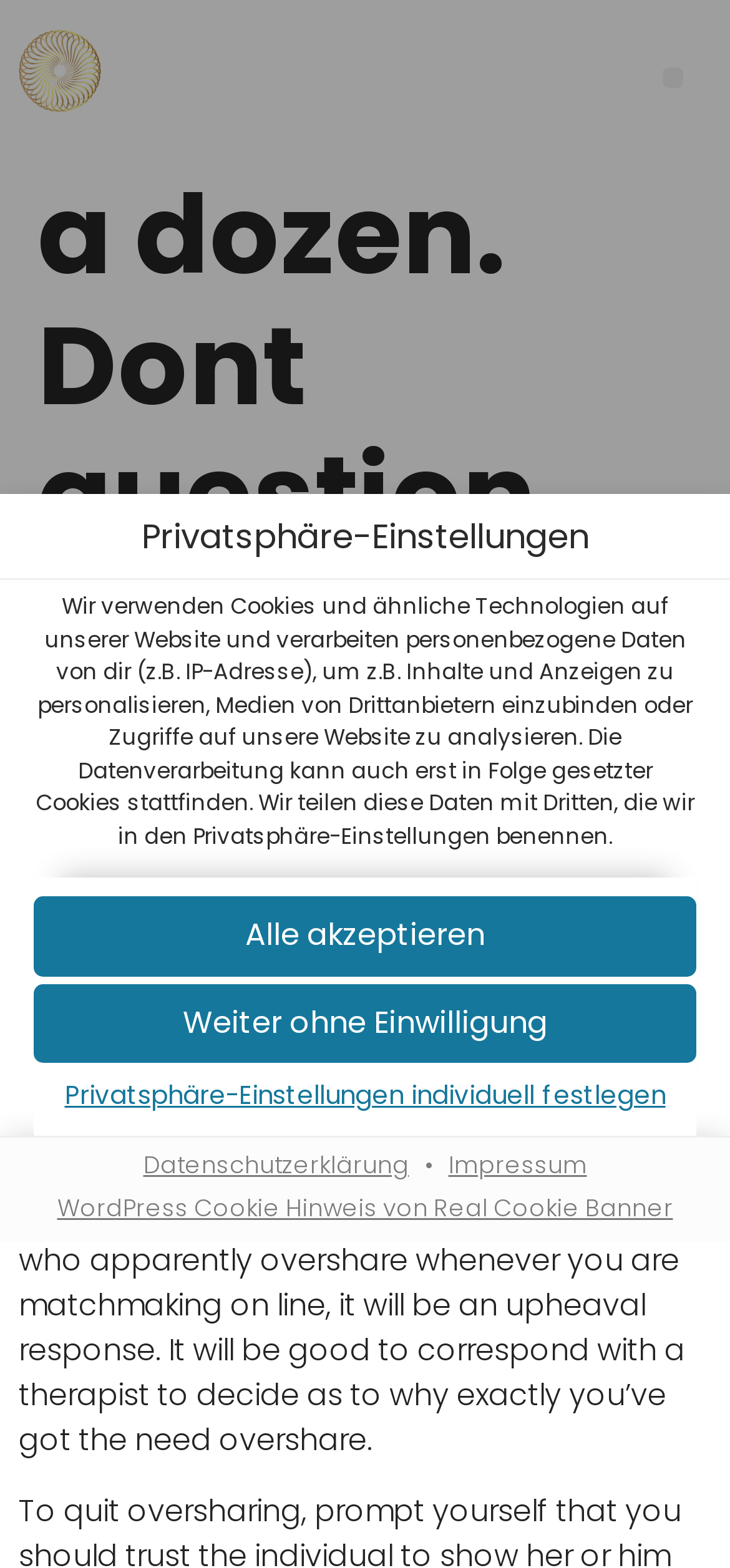Reply to the question with a single word or phrase:
What is the minimum age requirement to use this service?

16 years old